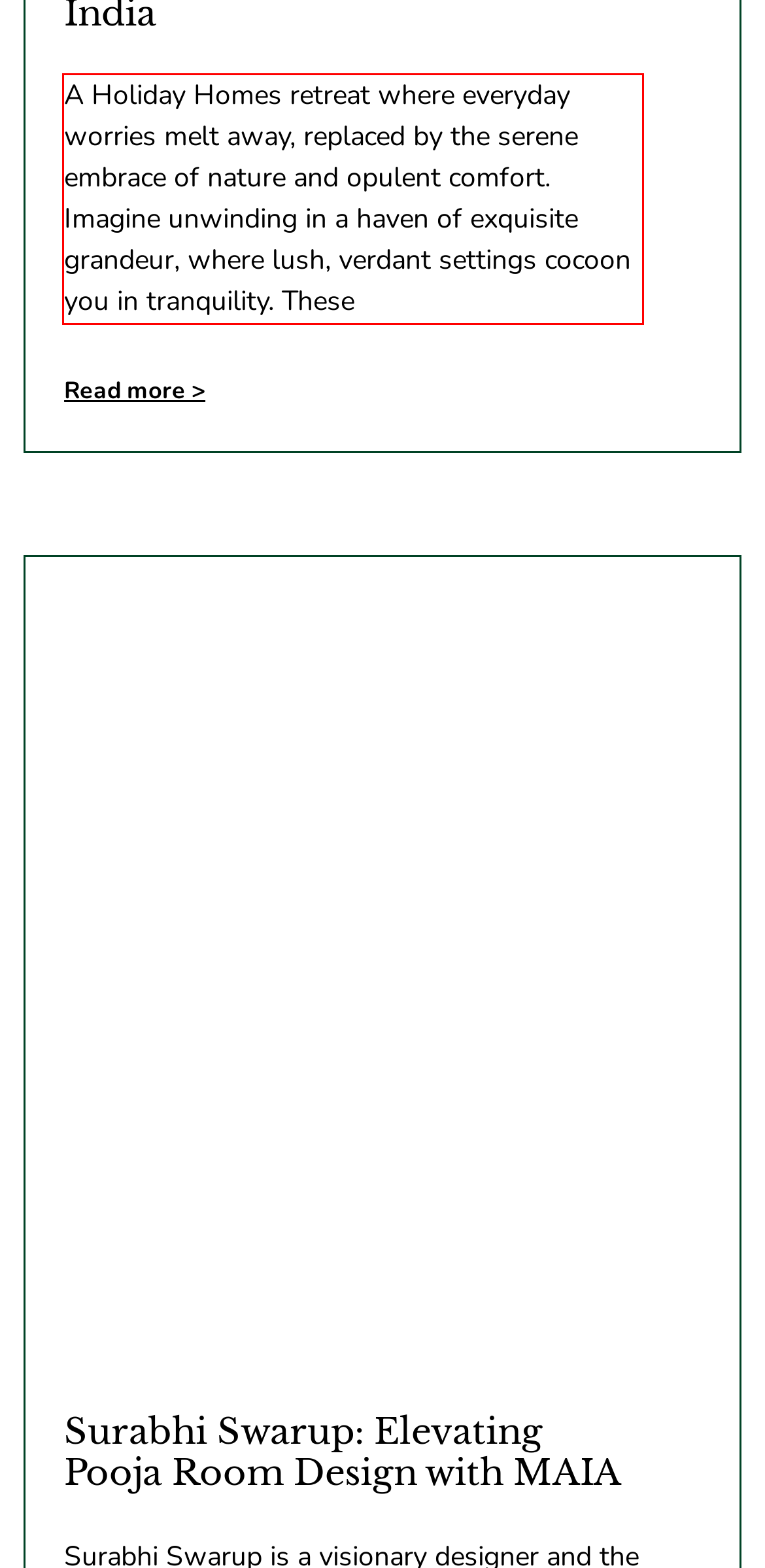Please take the screenshot of the webpage, find the red bounding box, and generate the text content that is within this red bounding box.

A Holiday Homes retreat where everyday worries melt away, replaced by the serene embrace of nature and opulent comfort. Imagine unwinding in a haven of exquisite grandeur, where lush, verdant settings cocoon you in tranquility. These